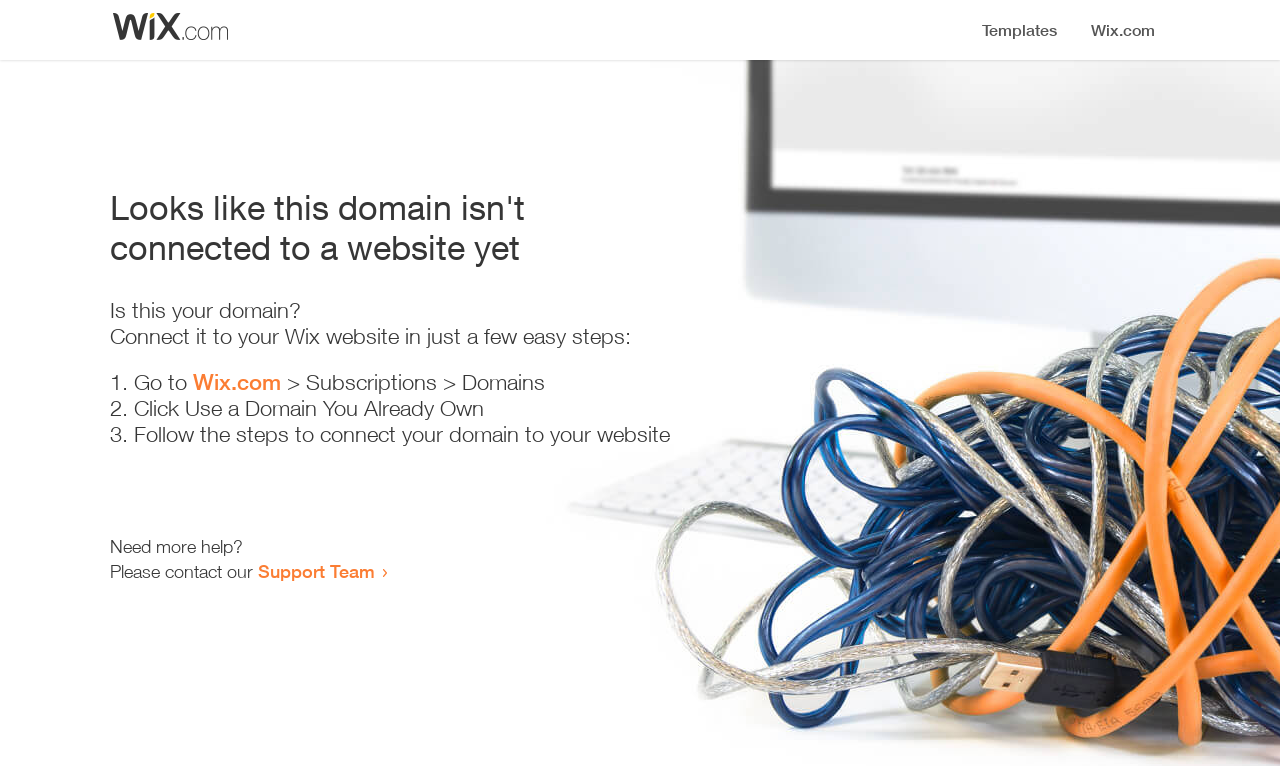Extract the primary heading text from the webpage.

Looks like this domain isn't
connected to a website yet